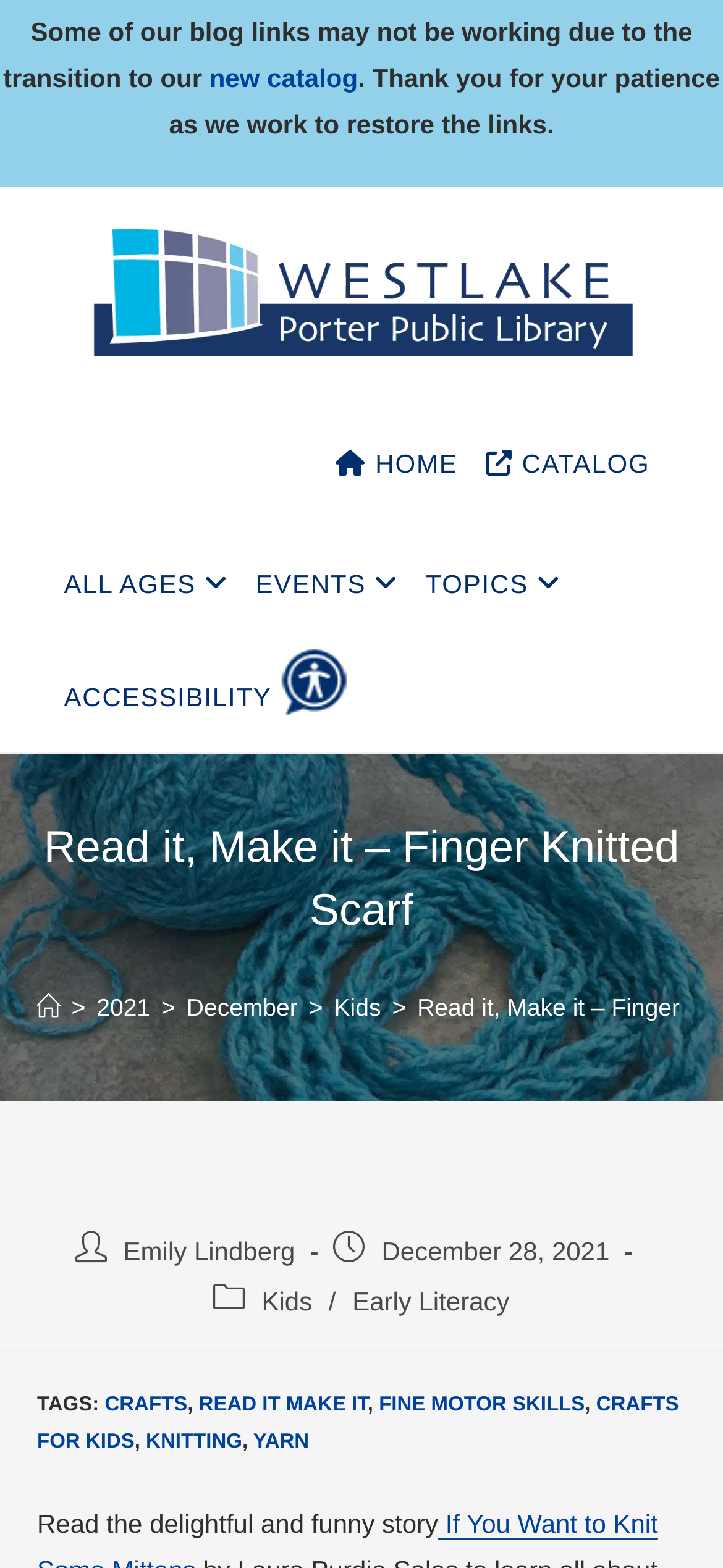Please analyze the image and provide a thorough answer to the question:
What is the name of the library?

I found the answer by looking at the link with the text 'Westlake Porter Public Library' which is accompanied by an image of the library's logo.